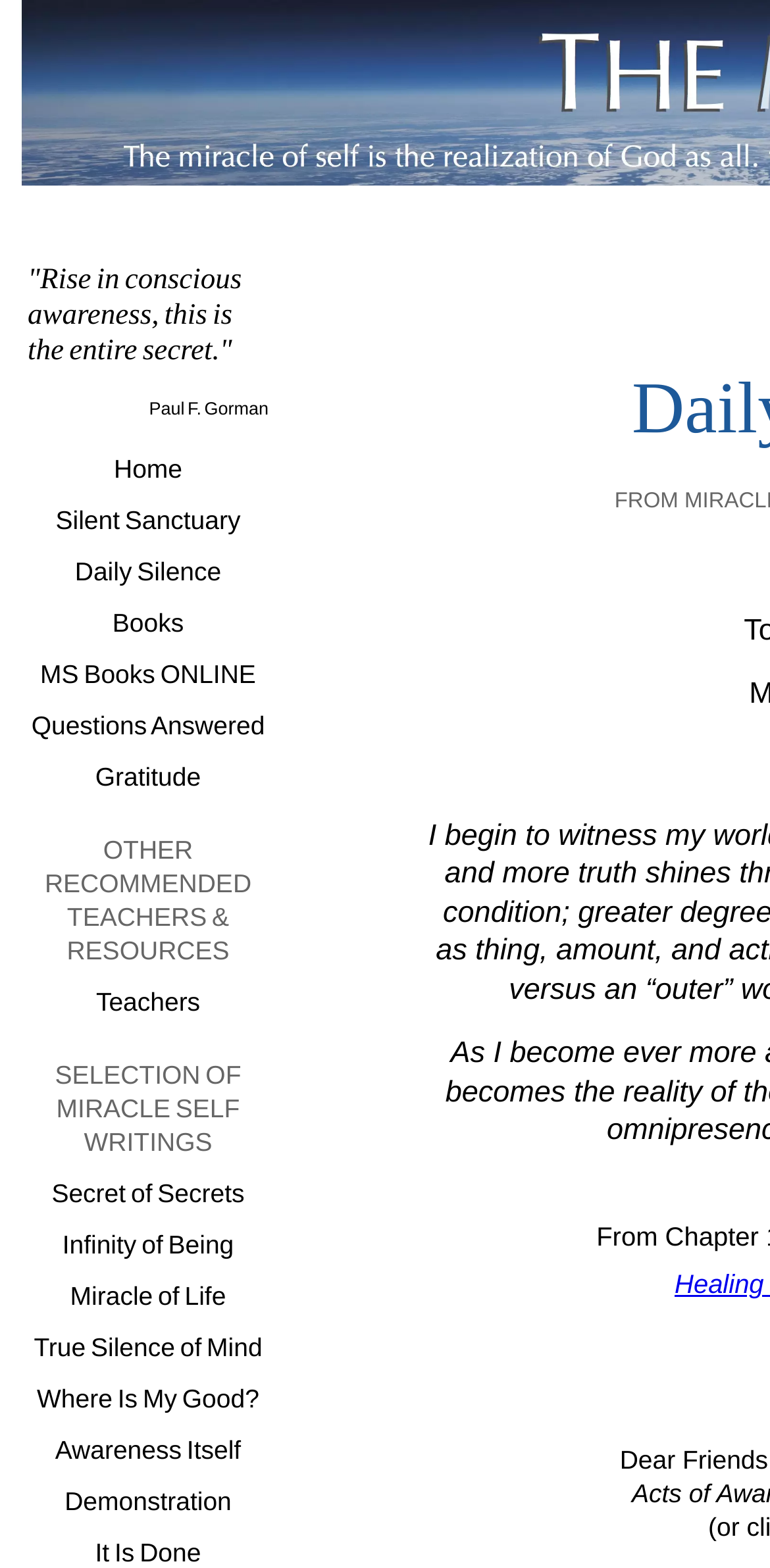Using a single word or phrase, answer the following question: 
How many headings are there on the webpage?

2